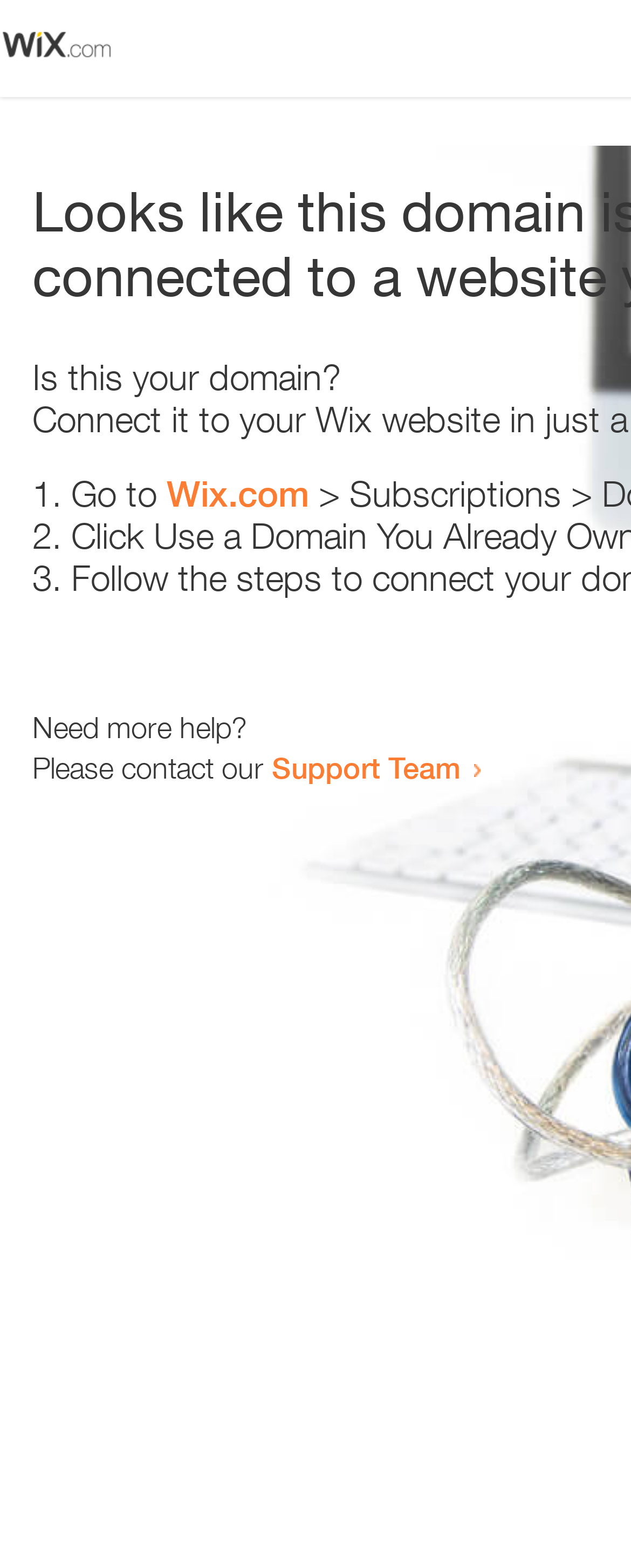What is the domain being referred to?
Please analyze the image and answer the question with as much detail as possible.

The webpage contains a link with the text 'Wix.com', which suggests that the domain being referred to is Wix.com.